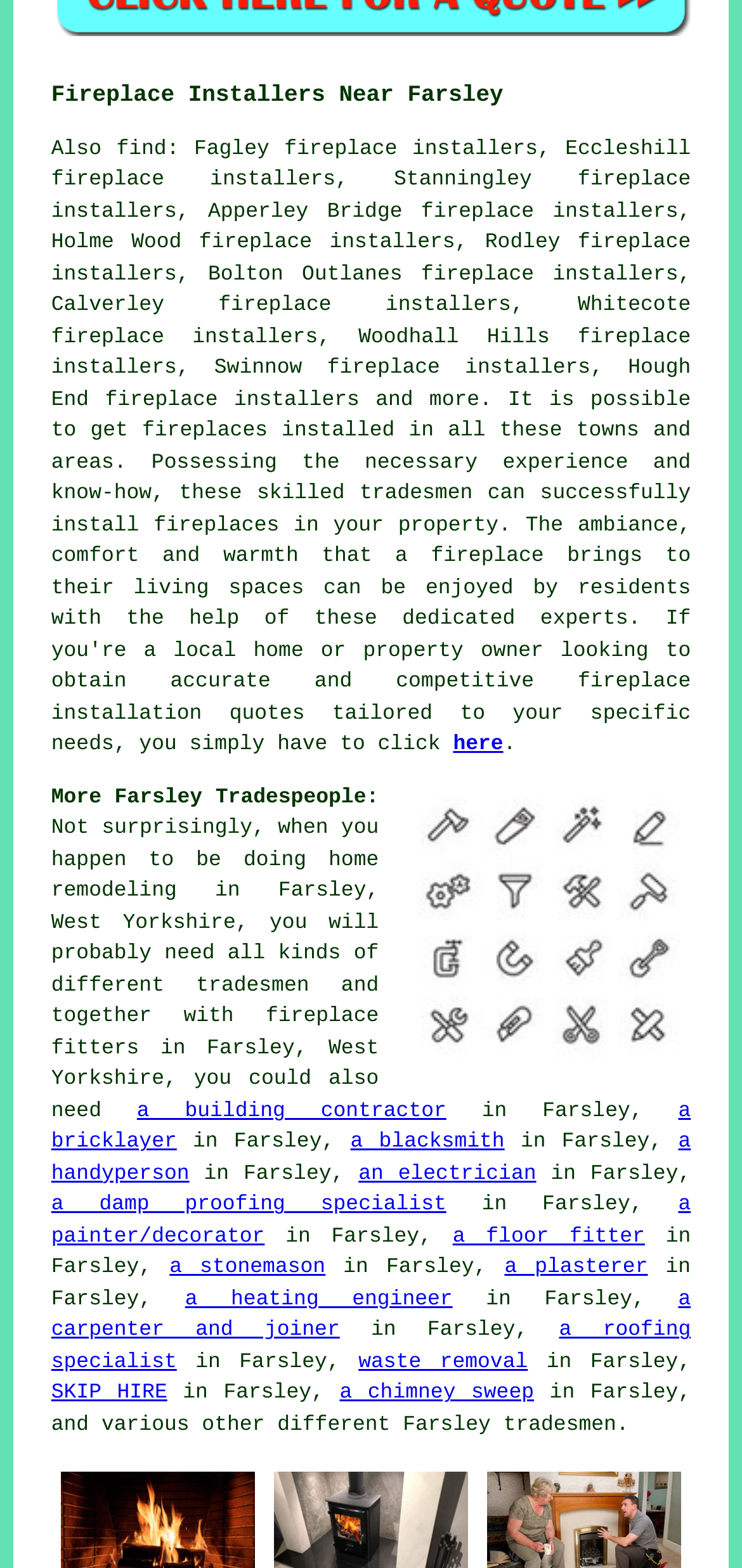Find and indicate the bounding box coordinates of the region you should select to follow the given instruction: "Explore fireplace installers near Farsley".

[0.069, 0.006, 0.931, 0.03]